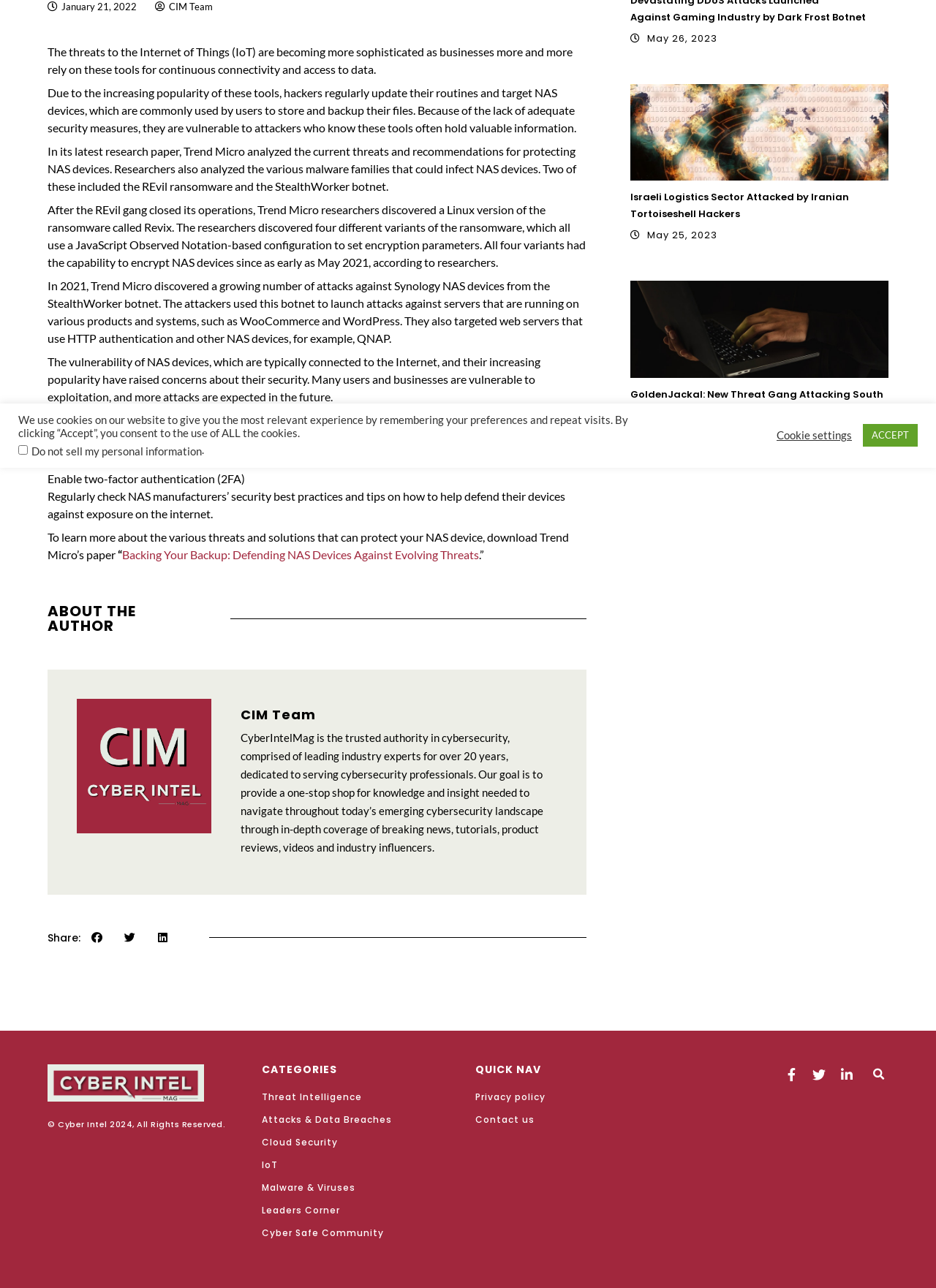Bounding box coordinates are specified in the format (top-left x, top-left y, bottom-right x, bottom-right y). All values are floating point numbers bounded between 0 and 1. Please provide the bounding box coordinate of the region this sentence describes: Malware & Viruses

[0.279, 0.917, 0.492, 0.928]